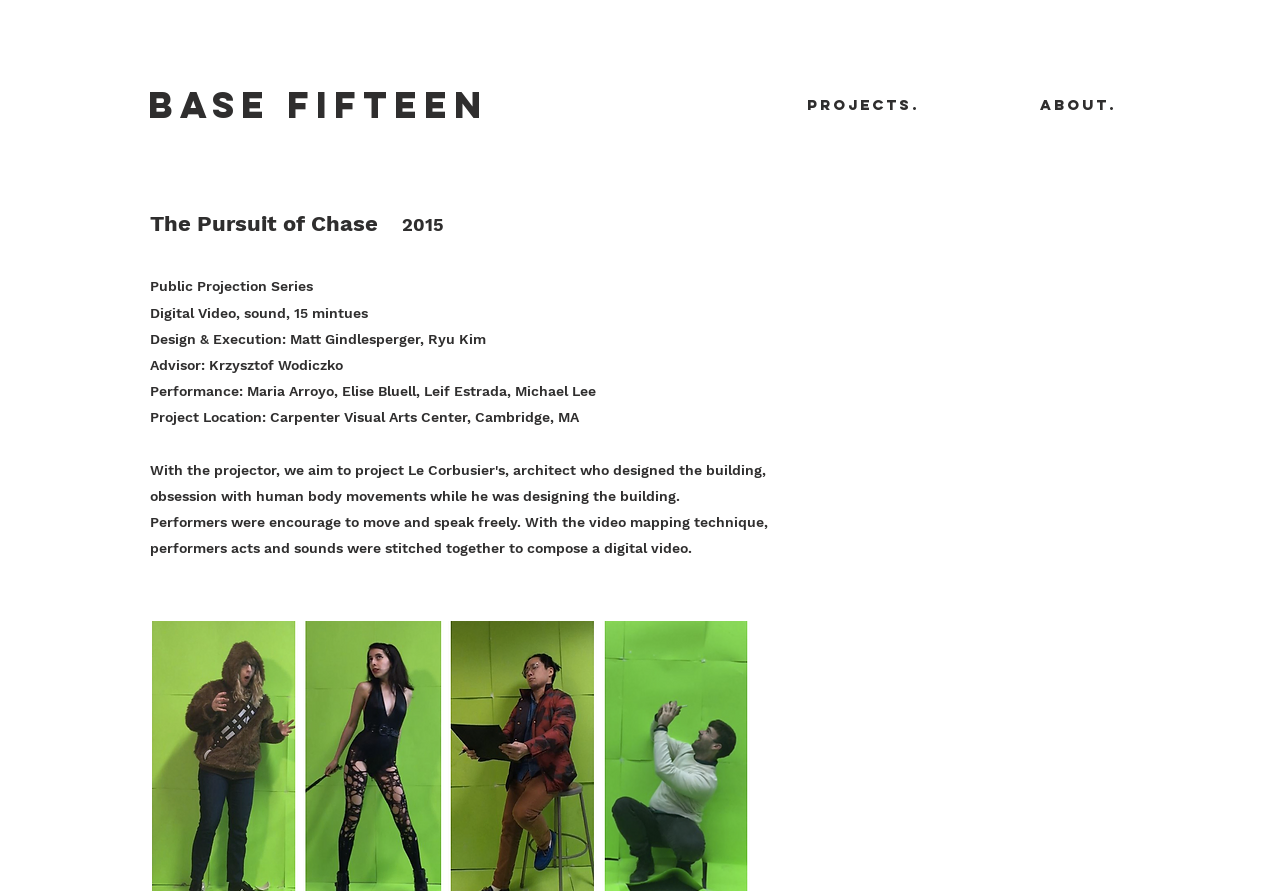How many performers were involved in the project?
Give a detailed and exhaustive answer to the question.

I found the answer by looking at the StaticText element with the text 'Performance: Maria Arroyo, Elise Bluell, Leif Estrada, Michael Lee' which lists the names of the performers involved in the project, and counting the number of names.